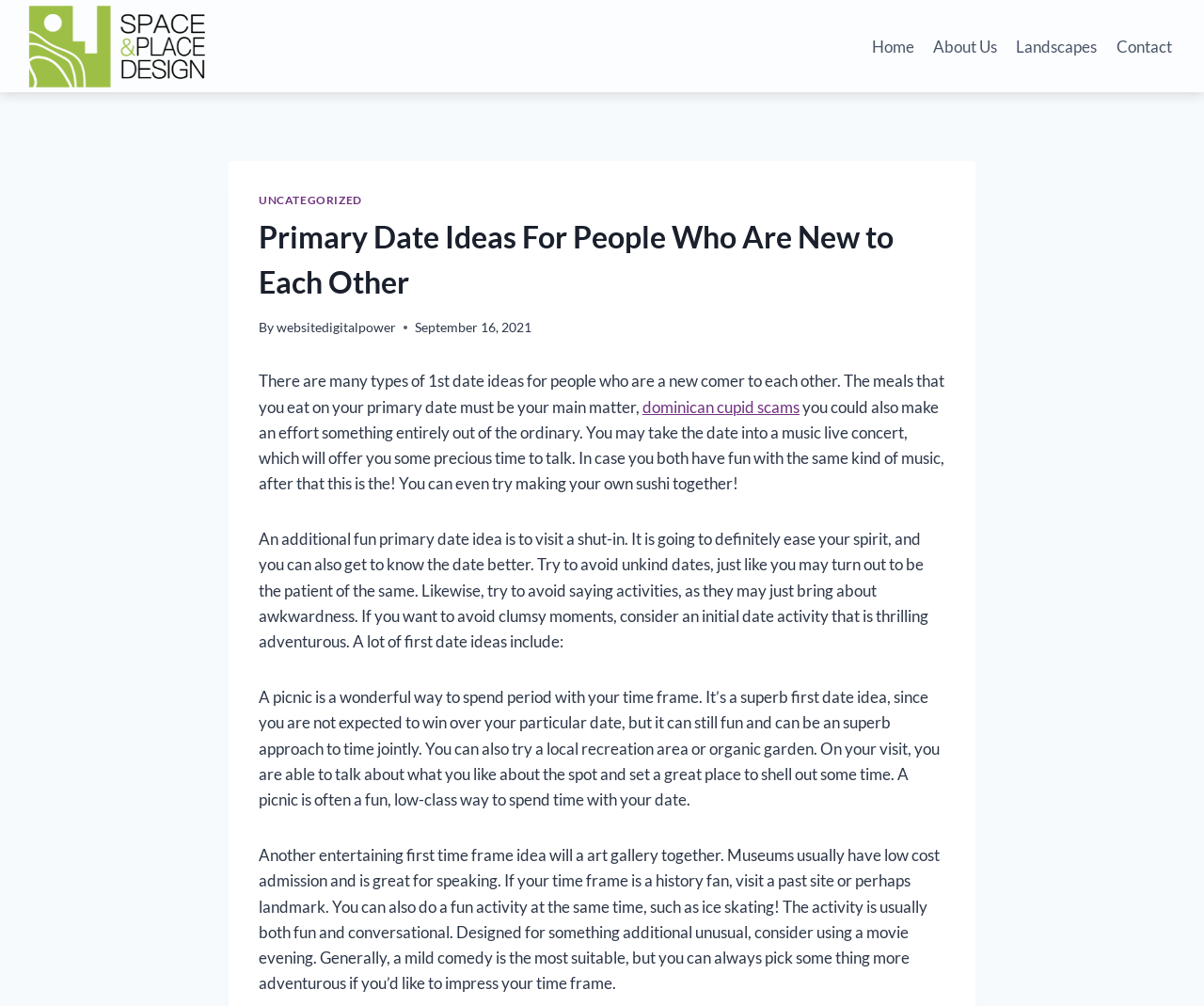Offer a thorough description of the webpage.

This webpage is about primary date ideas for people who are new to each other. At the top left corner, there is a link and an image, both representing the website "spaceandplacedesign.co.uk". On the top right side, there is a navigation menu with four links: "Home", "About Us", "Landscapes", and "Contact".

Below the navigation menu, there is a header section with a heading that reads "Primary Date Ideas For People Who Are New to Each Other". Next to the heading, there is a link "UNCATEGORIZED" and a static text "By websitedigitalpower" with a timestamp "September 16, 2021".

The main content of the webpage is divided into four paragraphs. The first paragraph discusses the importance of meals on a primary date. The second paragraph suggests going to a music live concert or making sushi together as a fun and unusual date idea. The third paragraph recommends visiting a shut-in or doing a thrilling adventurous activity to avoid awkwardness. The fourth paragraph provides more date ideas, including a picnic, visiting a local park or organic garden, going to an art gallery, and having a movie evening.

There are also two links embedded in the text, one pointing to "dominican cupid scams" and the other not specified. Overall, the webpage provides various primary date ideas and suggestions for people who are new to each other.